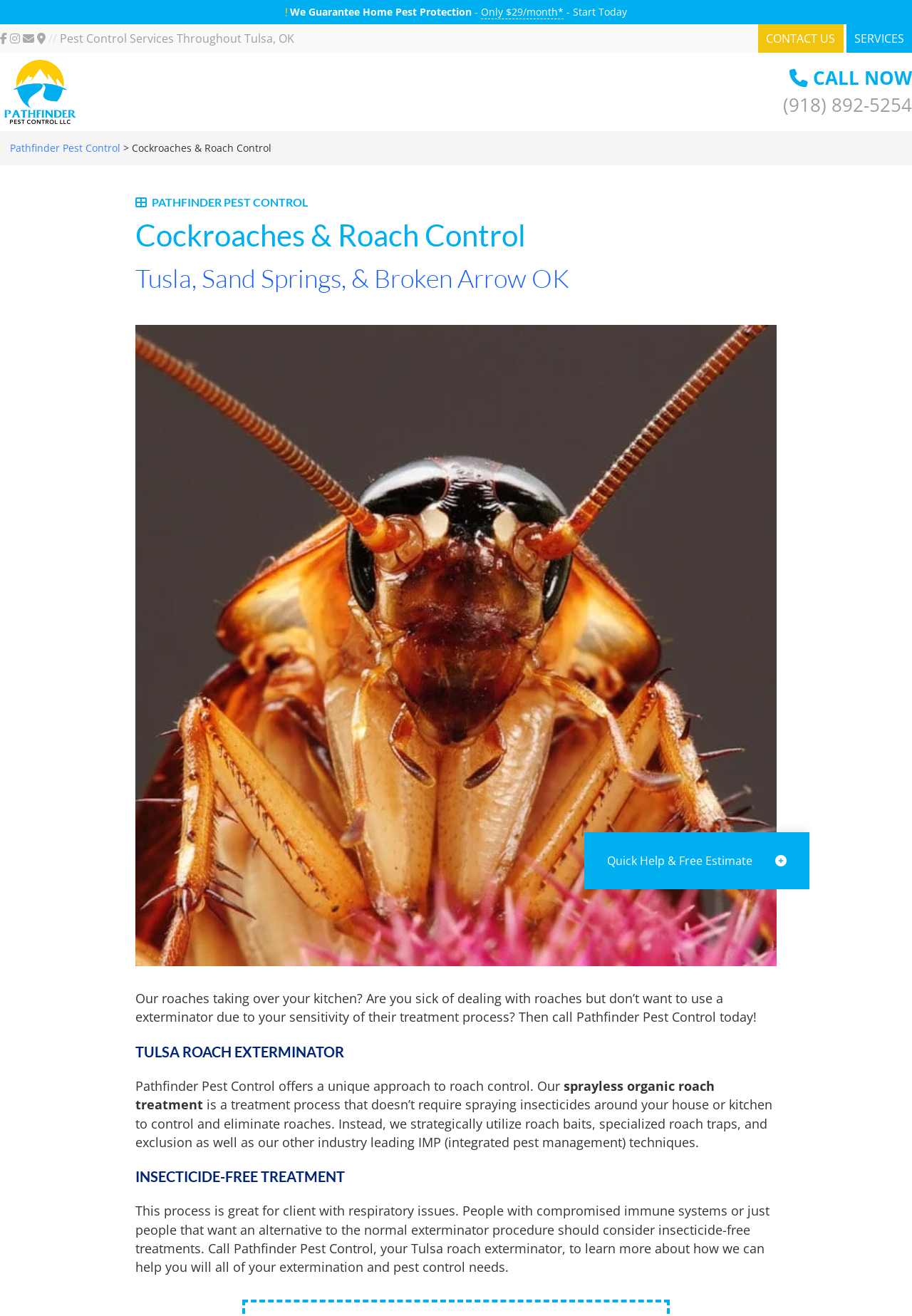Please identify the coordinates of the bounding box that should be clicked to fulfill this instruction: "Click the 'CONTACT US' link".

[0.831, 0.018, 0.925, 0.04]